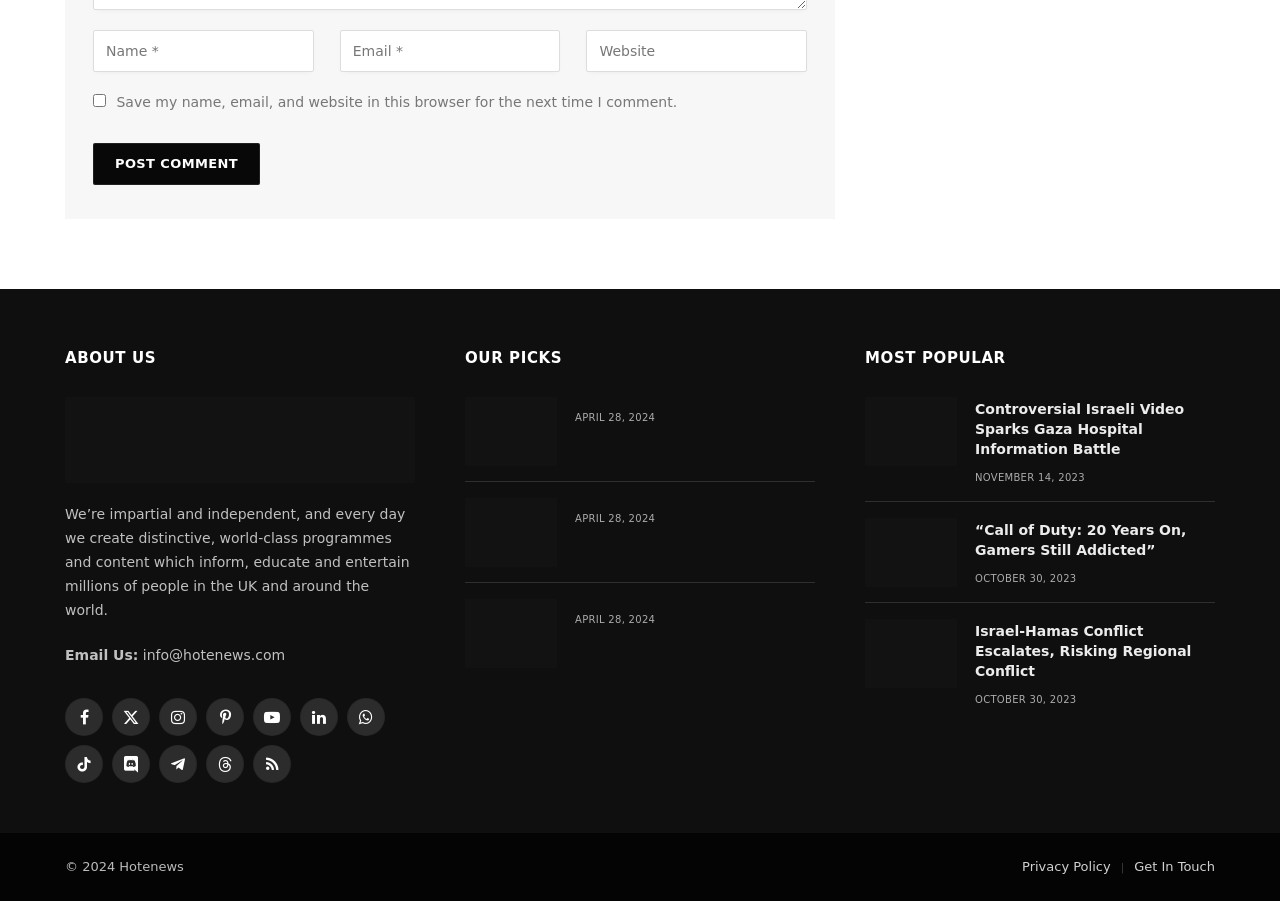Find the bounding box coordinates for the element that must be clicked to complete the instruction: "Enter your name". The coordinates should be four float numbers between 0 and 1, indicated as [left, top, right, bottom].

[0.073, 0.033, 0.245, 0.079]